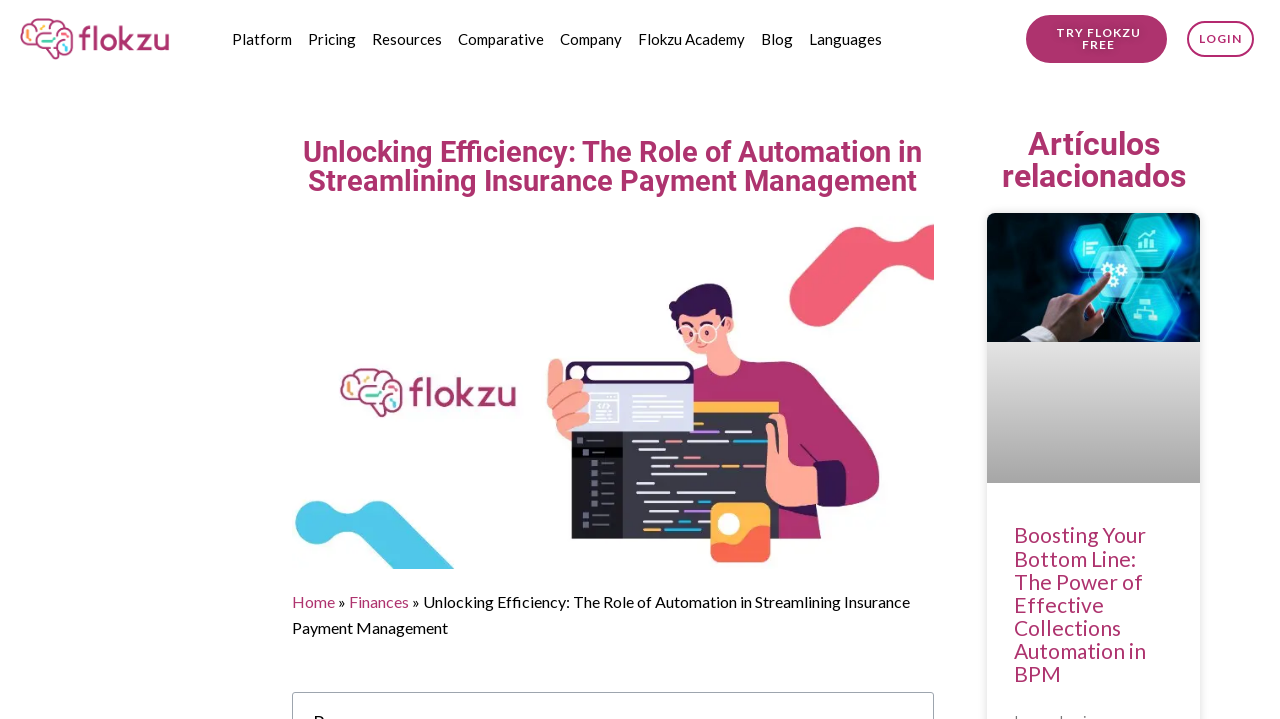Locate the bounding box coordinates of the area that needs to be clicked to fulfill the following instruction: "Login to your account". The coordinates should be in the format of four float numbers between 0 and 1, namely [left, top, right, bottom].

[0.927, 0.029, 0.979, 0.08]